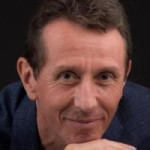Answer the question below with a single word or a brief phrase: 
What is the likely context of the image?

Team profile at Duke Engineering Entrepreneurship